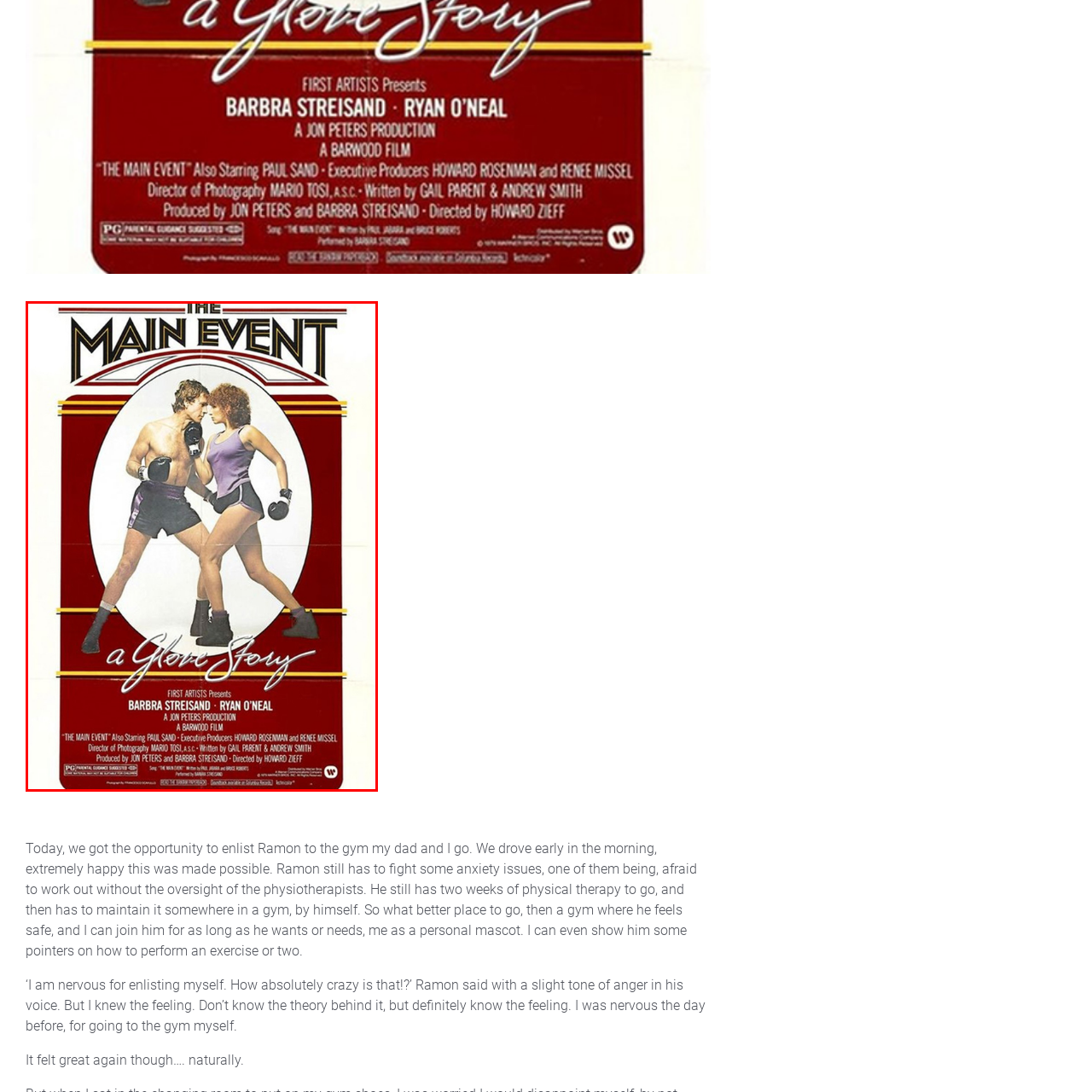What is the dominant color in the background?
Concentrate on the image bordered by the red bounding box and offer a comprehensive response based on the image details.

The background of the poster features bold red arcs that frame the figures, creating a vibrant and energetic aesthetic, which suggests excitement, ambition, and a sense of dynamism.